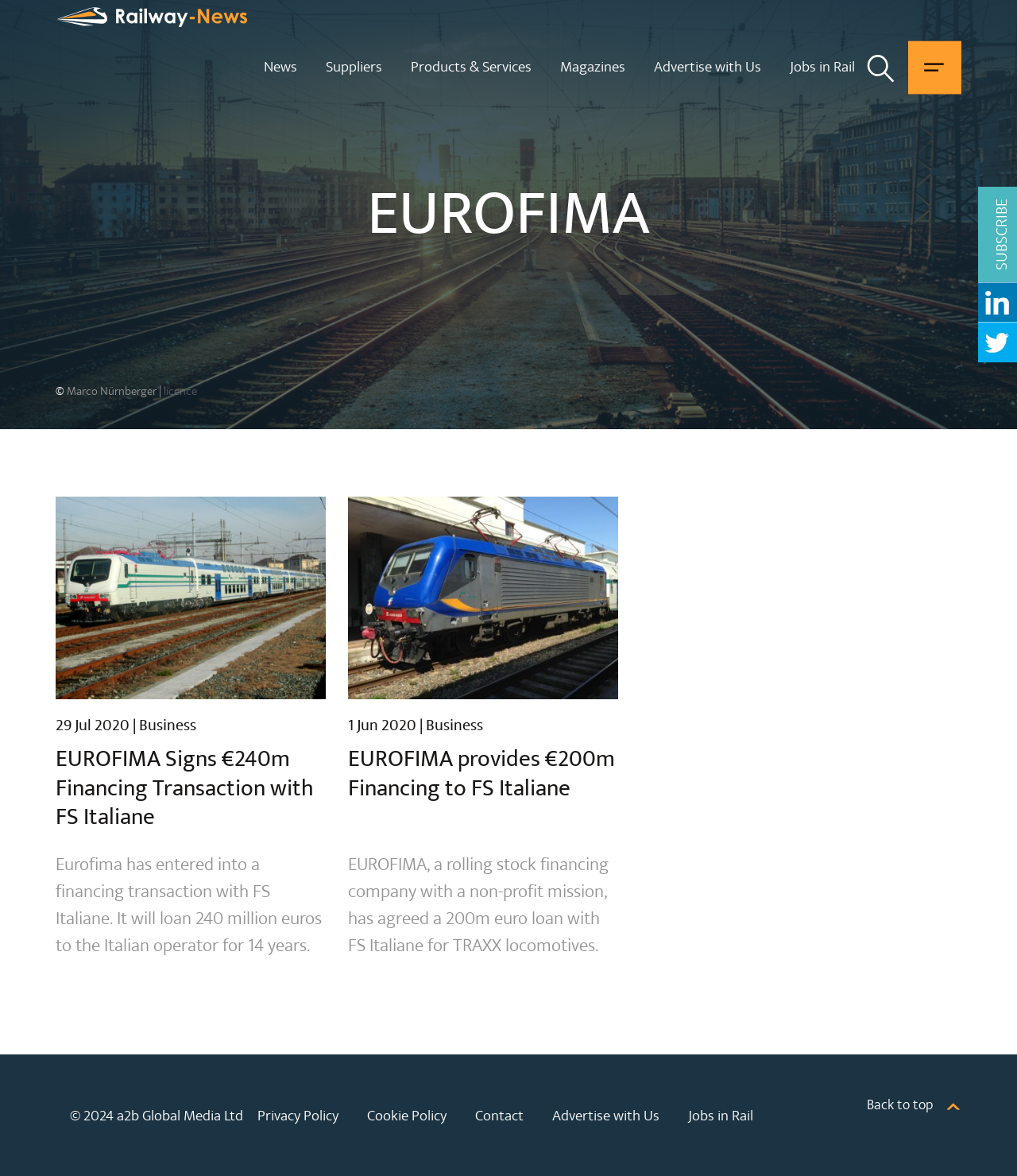Find the bounding box coordinates for the area you need to click to carry out the instruction: "Go to the top of the page". The coordinates should be four float numbers between 0 and 1, indicated as [left, top, right, bottom].

[0.852, 0.927, 0.945, 0.952]